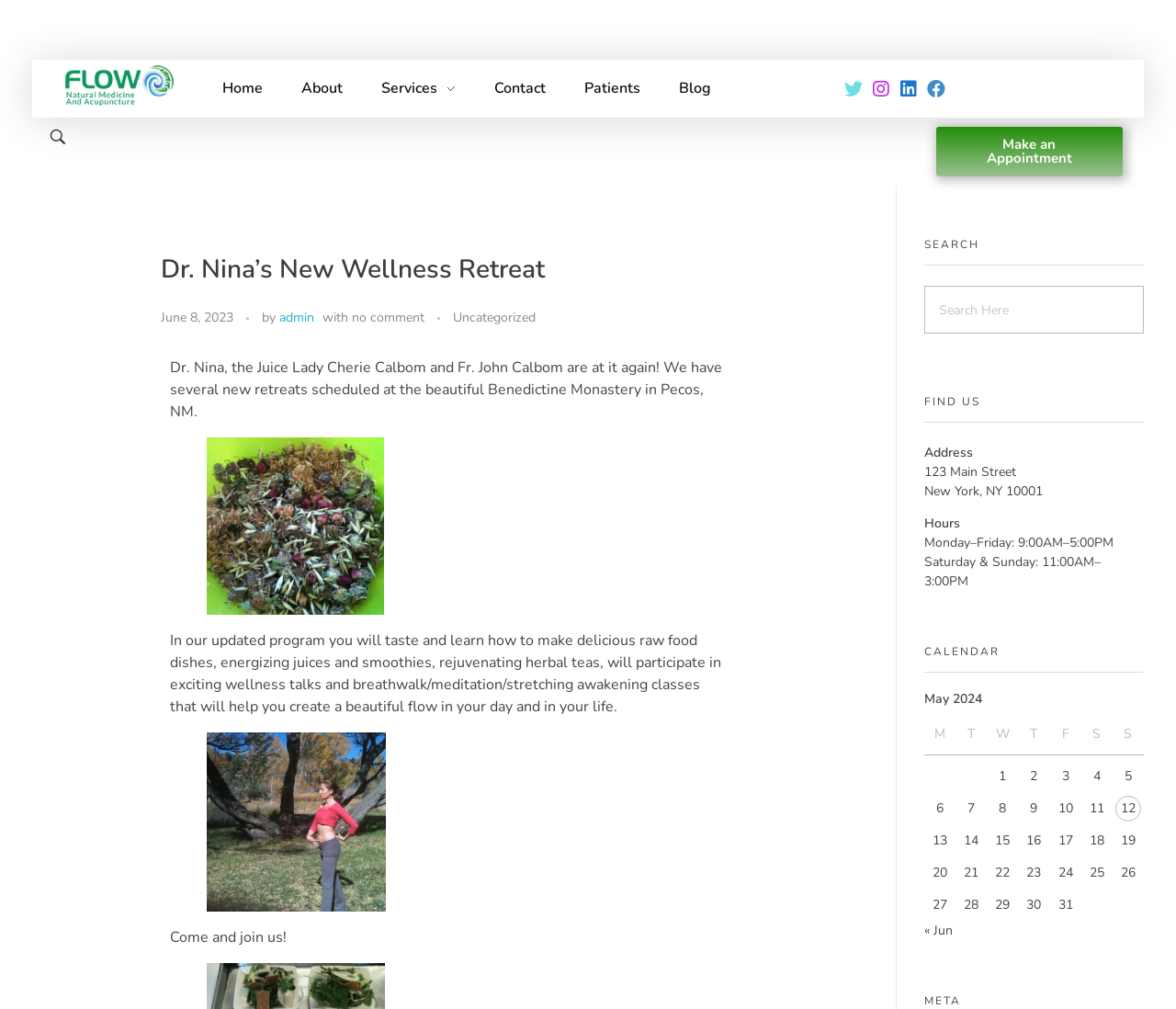Give the bounding box coordinates for this UI element: "parent_node: Natural Medicine title="Natural Medicine"". The coordinates should be four float numbers between 0 and 1, arranged as [left, top, right, bottom].

[0.055, 0.065, 0.172, 0.105]